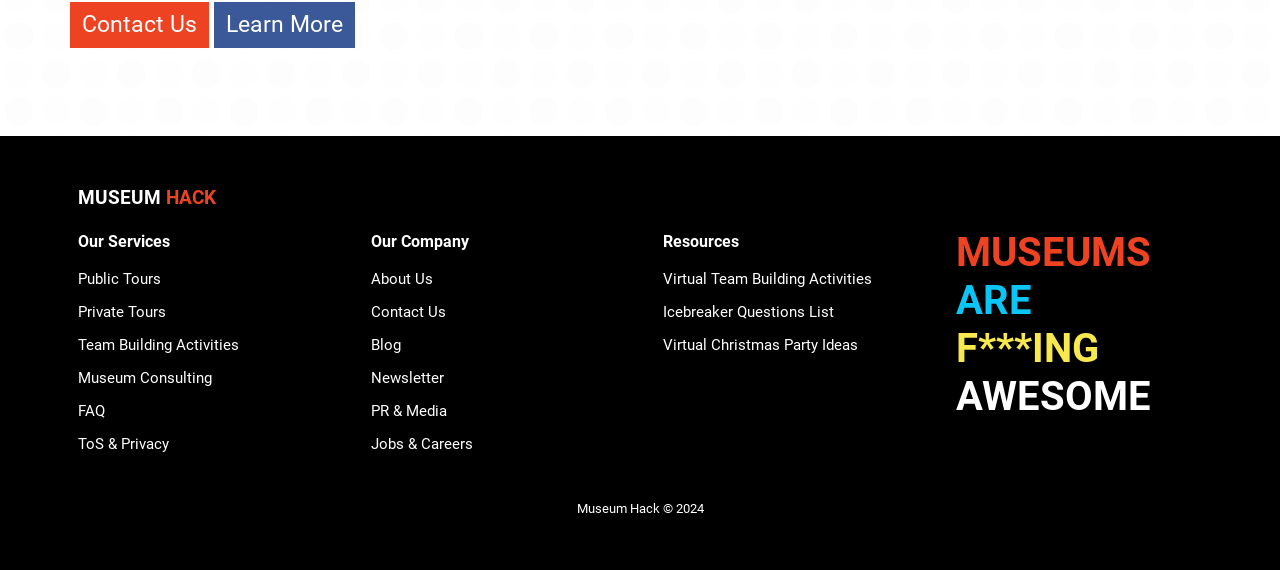Find the bounding box coordinates corresponding to the UI element with the description: "parent_node: Alex Sundakov". The coordinates should be formatted as [left, top, right, bottom], with values as floats between 0 and 1.

None